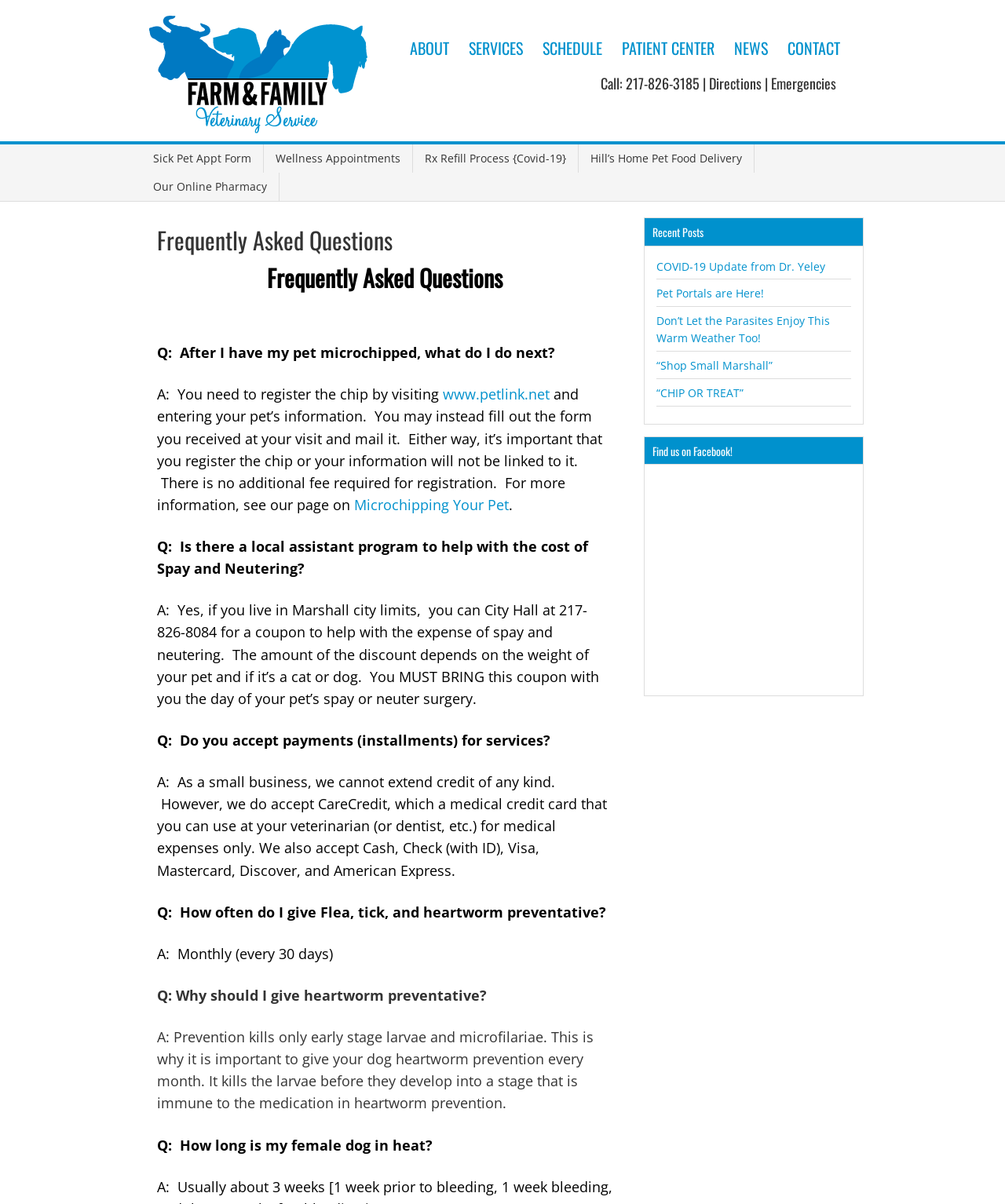Provide a single word or phrase answer to the question: 
What types of payment are accepted at the clinic?

CareCredit, Cash, Check, Visa, Mastercard, Discover, and American Express